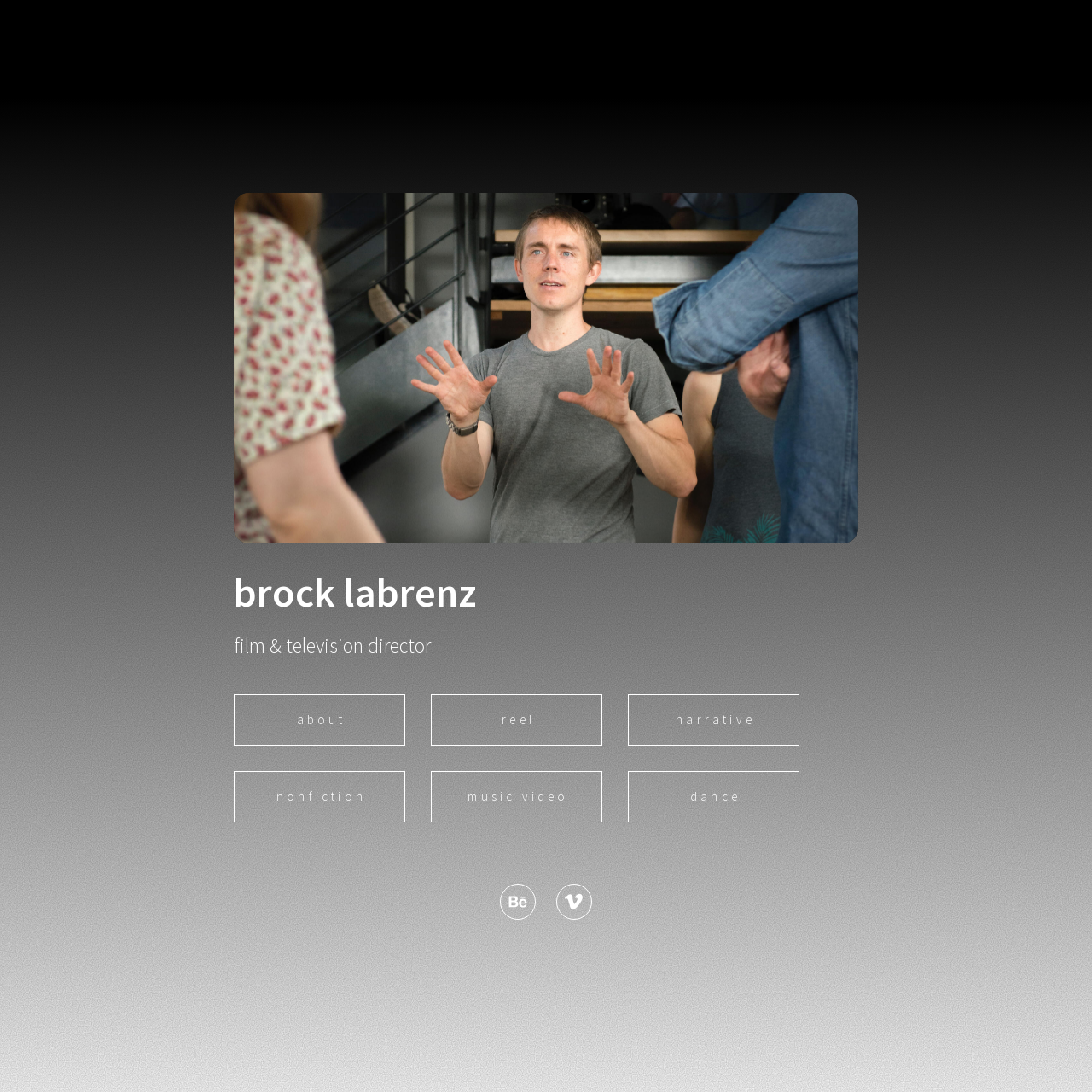Find the bounding box coordinates for the element that must be clicked to complete the instruction: "go to Vimeo channel". The coordinates should be four float numbers between 0 and 1, indicated as [left, top, right, bottom].

[0.509, 0.809, 0.542, 0.842]